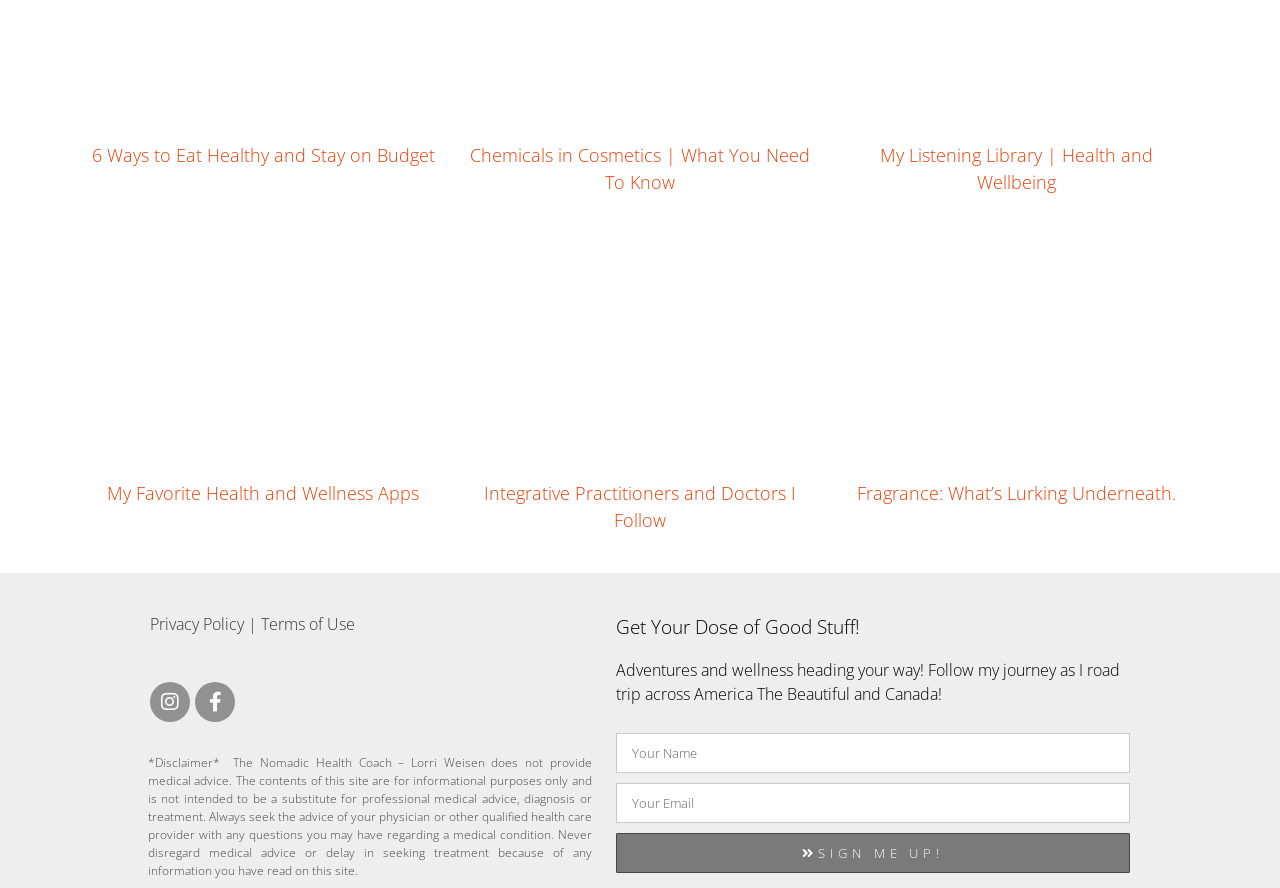Determine the bounding box coordinates for the HTML element mentioned in the following description: "Privacy Policy". The coordinates should be a list of four floats ranging from 0 to 1, represented as [left, top, right, bottom].

[0.117, 0.69, 0.191, 0.715]